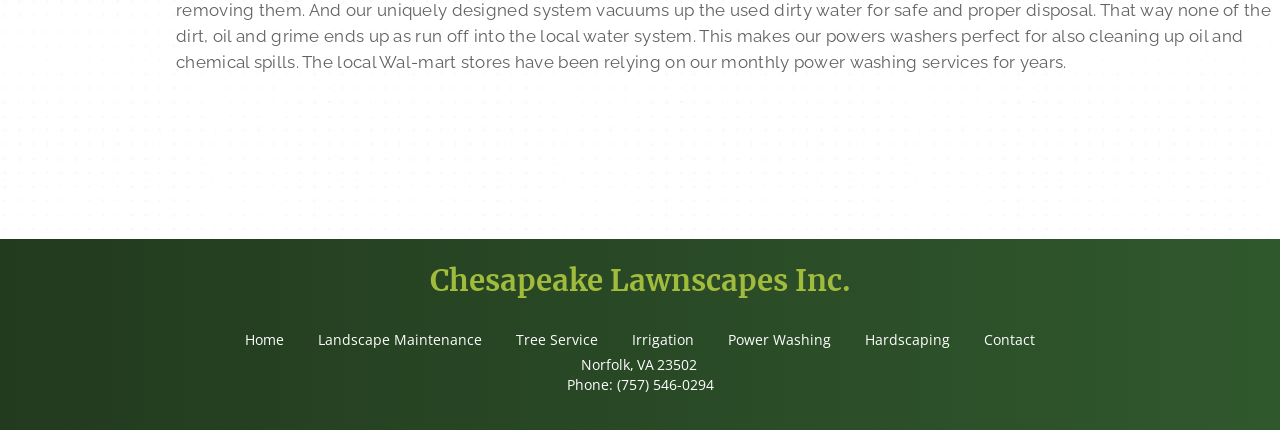Provide the bounding box coordinates of the HTML element described by the text: "Contact".

[0.769, 0.756, 0.809, 0.826]